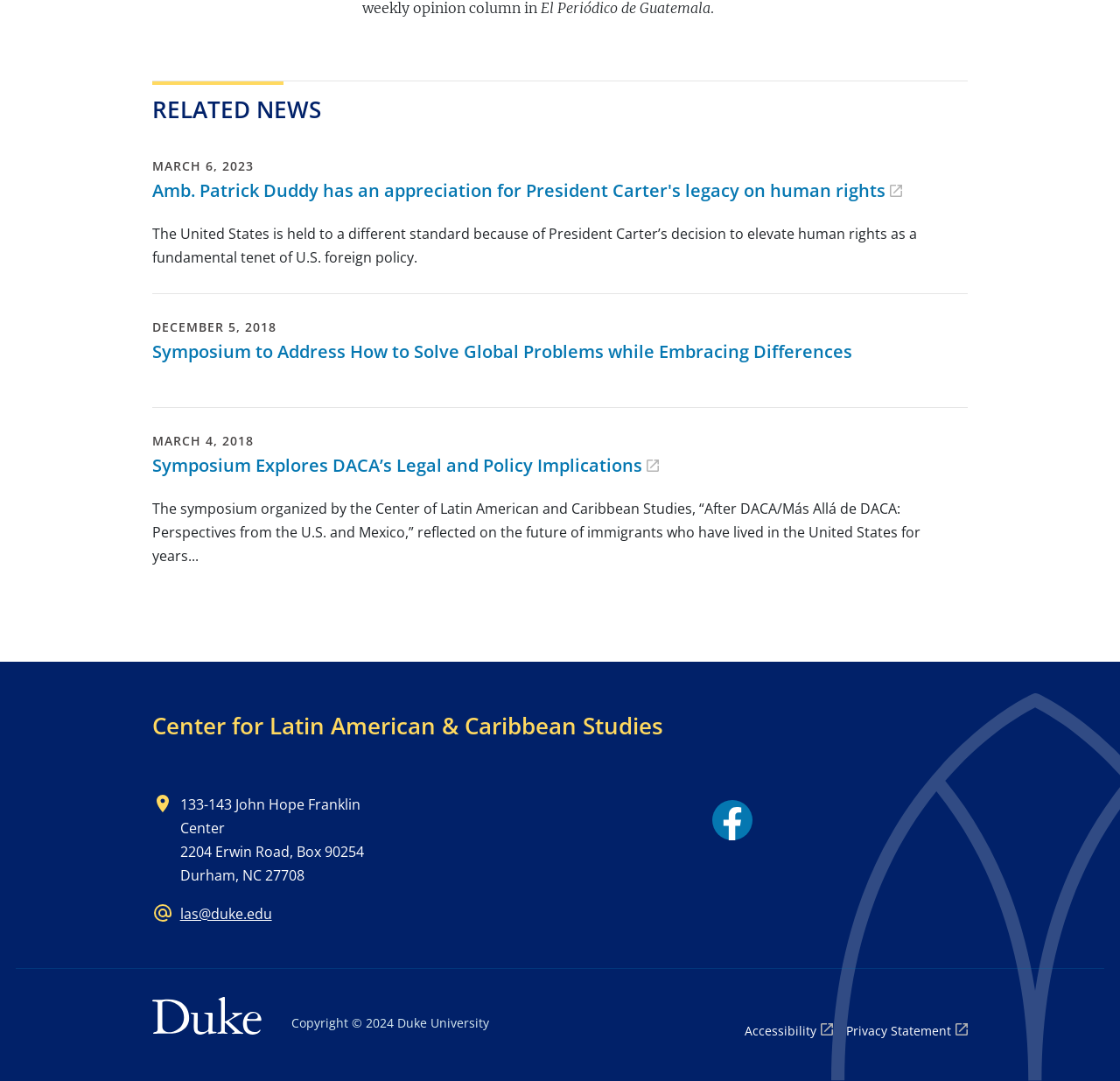What is the copyright year of the webpage?
Answer the question with just one word or phrase using the image.

2024